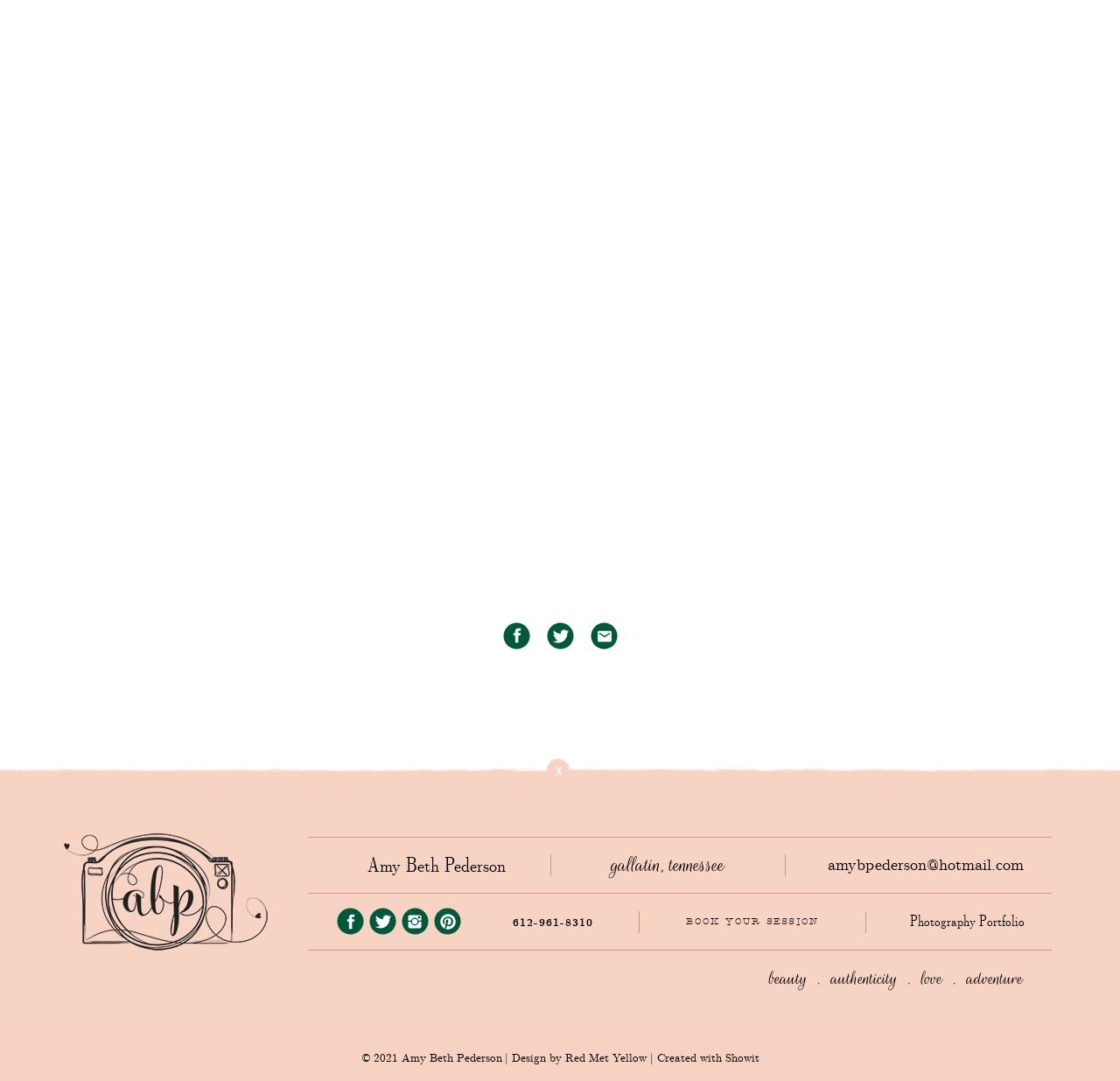What is the phone number of the photographer?
Provide a well-explained and detailed answer to the question.

I found the phone number of the photographer by looking at the StaticText element with the text '612-961-8310' at coordinates [0.458, 0.845, 0.53, 0.86].